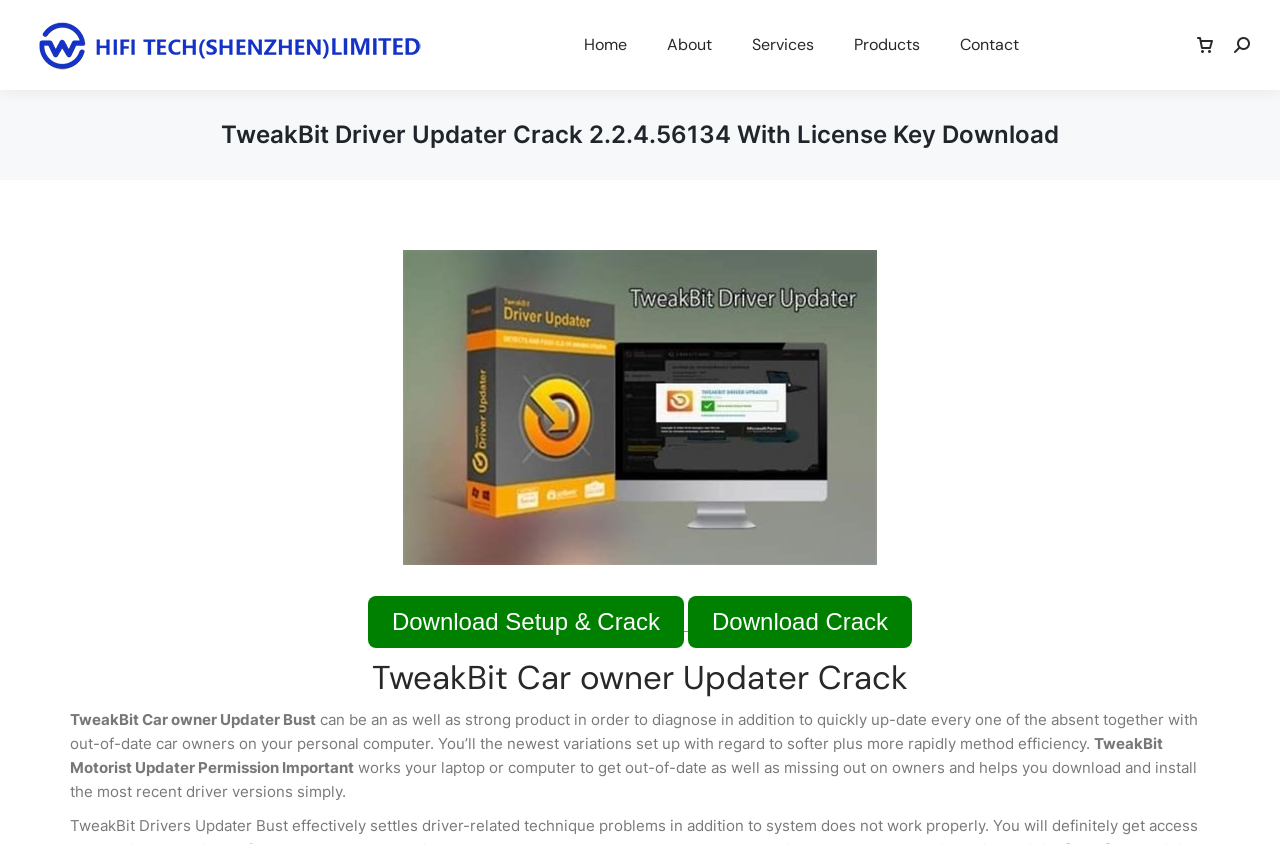How many menu items are in the menubar?
Based on the image, answer the question with as much detail as possible.

The number of menu items is obtained by counting the menuitem elements within the menubar element, which are 'Home', 'About', 'Services', 'Products', and 'Contact'.